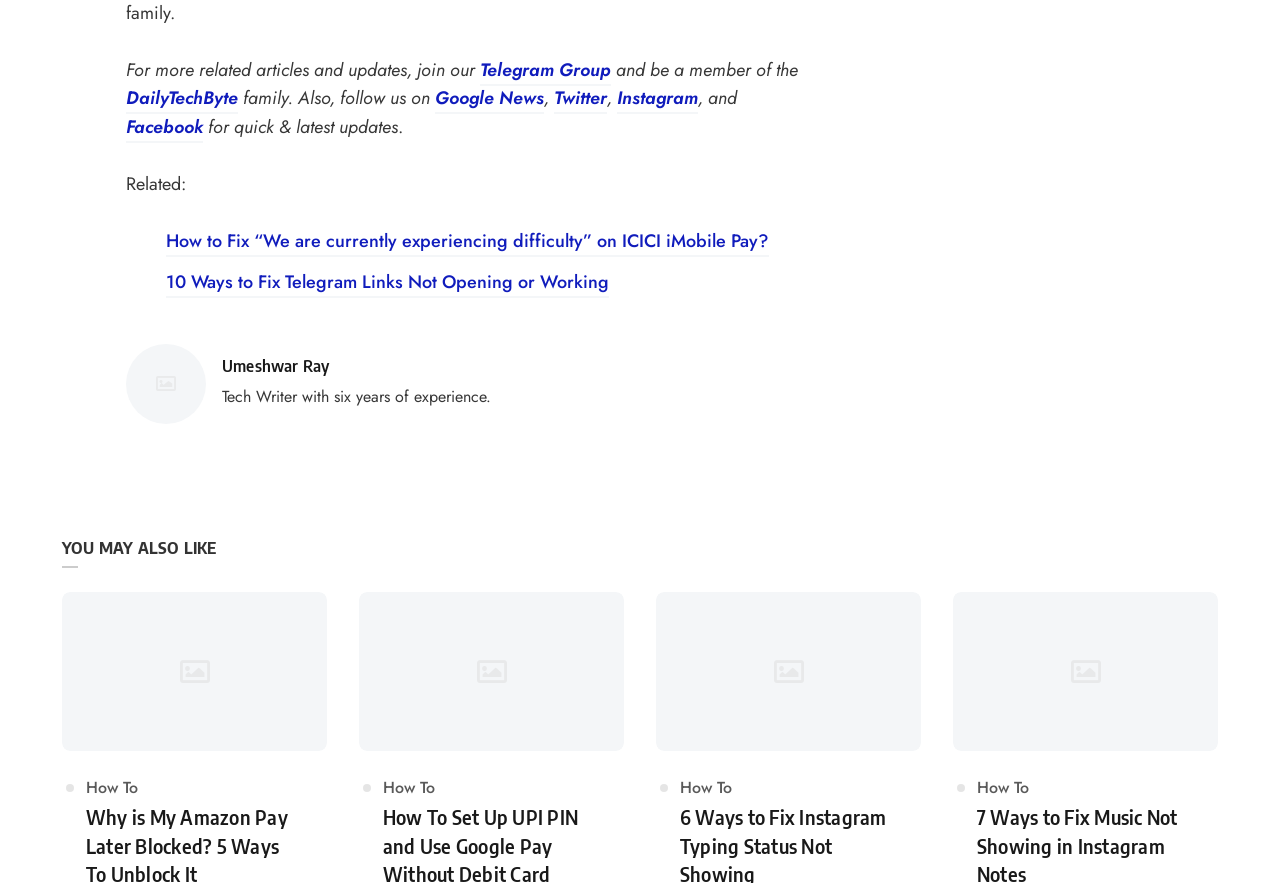How many social media platforms are mentioned for following?
Kindly offer a detailed explanation using the data available in the image.

I counted the number of links that mention social media platforms, and there are 5 links that mention Telegram, Google News, Twitter, Instagram, and Facebook, which are all social media platforms.